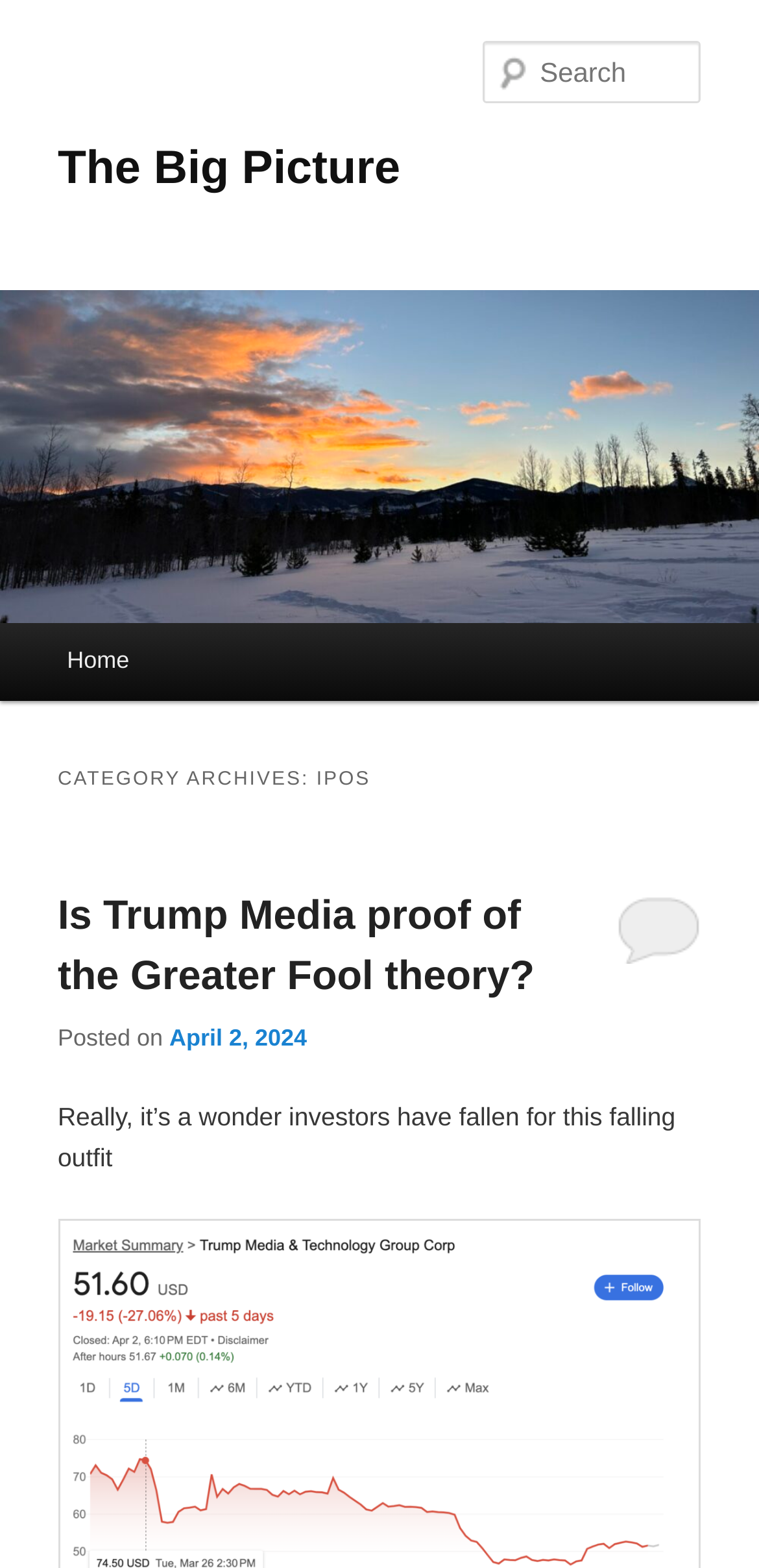Locate the bounding box for the described UI element: "Home". Ensure the coordinates are four float numbers between 0 and 1, formatted as [left, top, right, bottom].

[0.051, 0.398, 0.208, 0.448]